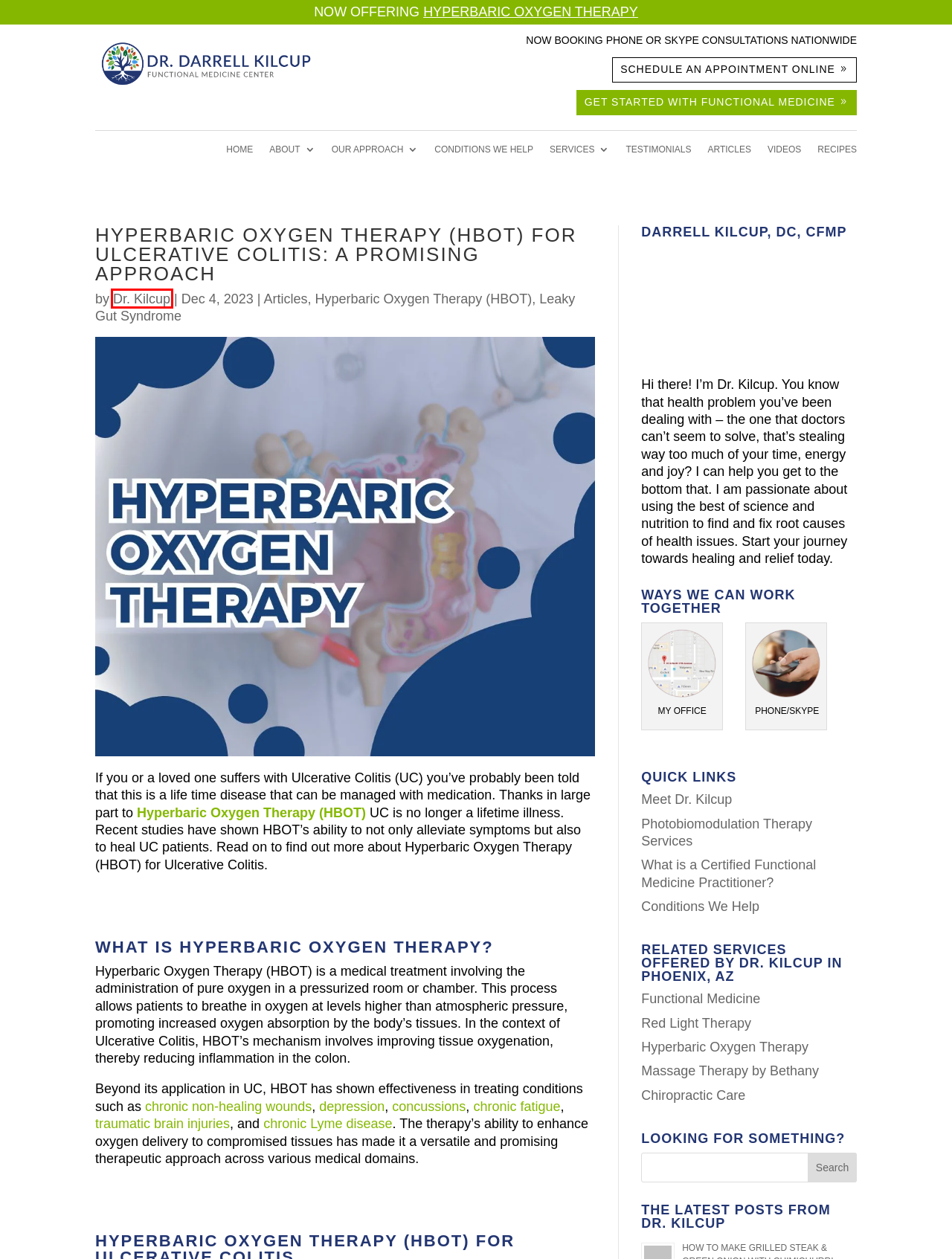Examine the screenshot of the webpage, which includes a red bounding box around an element. Choose the best matching webpage description for the page that will be displayed after clicking the element inside the red bounding box. Here are the candidates:
A. Functional Medicine Doctor Near Me - Visit Dr. Kilcup
B. Videos Archives - Dr.Darrell Kilcup
C. Testimonials Archives - Dr.Darrell Kilcup
D. Dr. Kilcup, Author at Dr.Darrell Kilcup
E. Hyperbaric Oxygen Therapy (HBOT) Archives - Dr.Darrell Kilcup
F. Our Approach - Dr.Darrell Kilcup
G. What is the BEST Lyme Disease Natural Treatment? - Dr.Darrell Kilcup
H. What is a Certified Functional Medicine Practitioner? - Dr.Darrell Kilcup

D